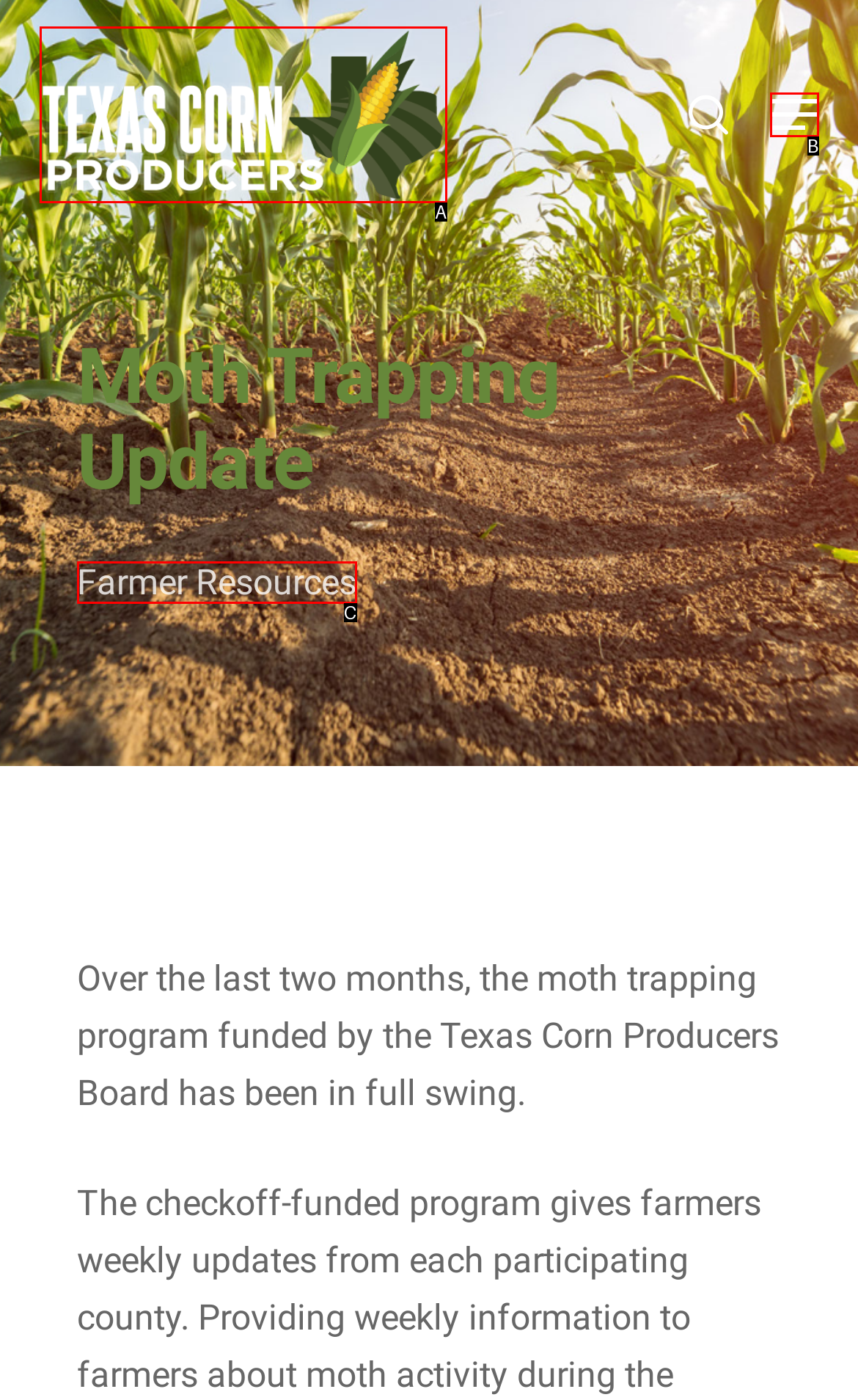From the options presented, which lettered element matches this description: alt="Texas Corn Producers"
Reply solely with the letter of the matching option.

A